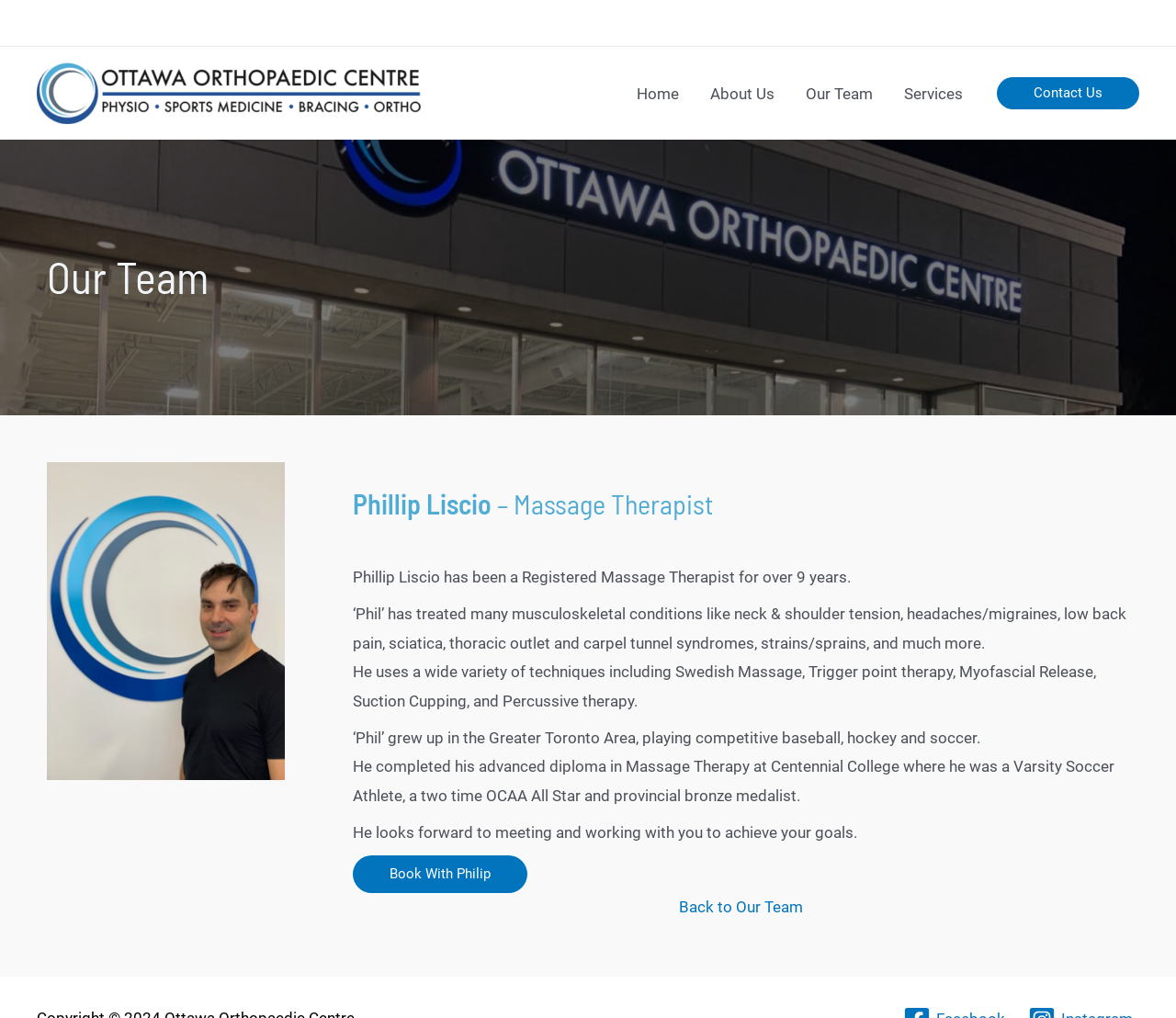Please examine the image and provide a detailed answer to the question: What can you do with Phillip Liscio?

I saw the link 'Book With Philip' on the page, which suggests that you can book an appointment with Phillip Liscio.